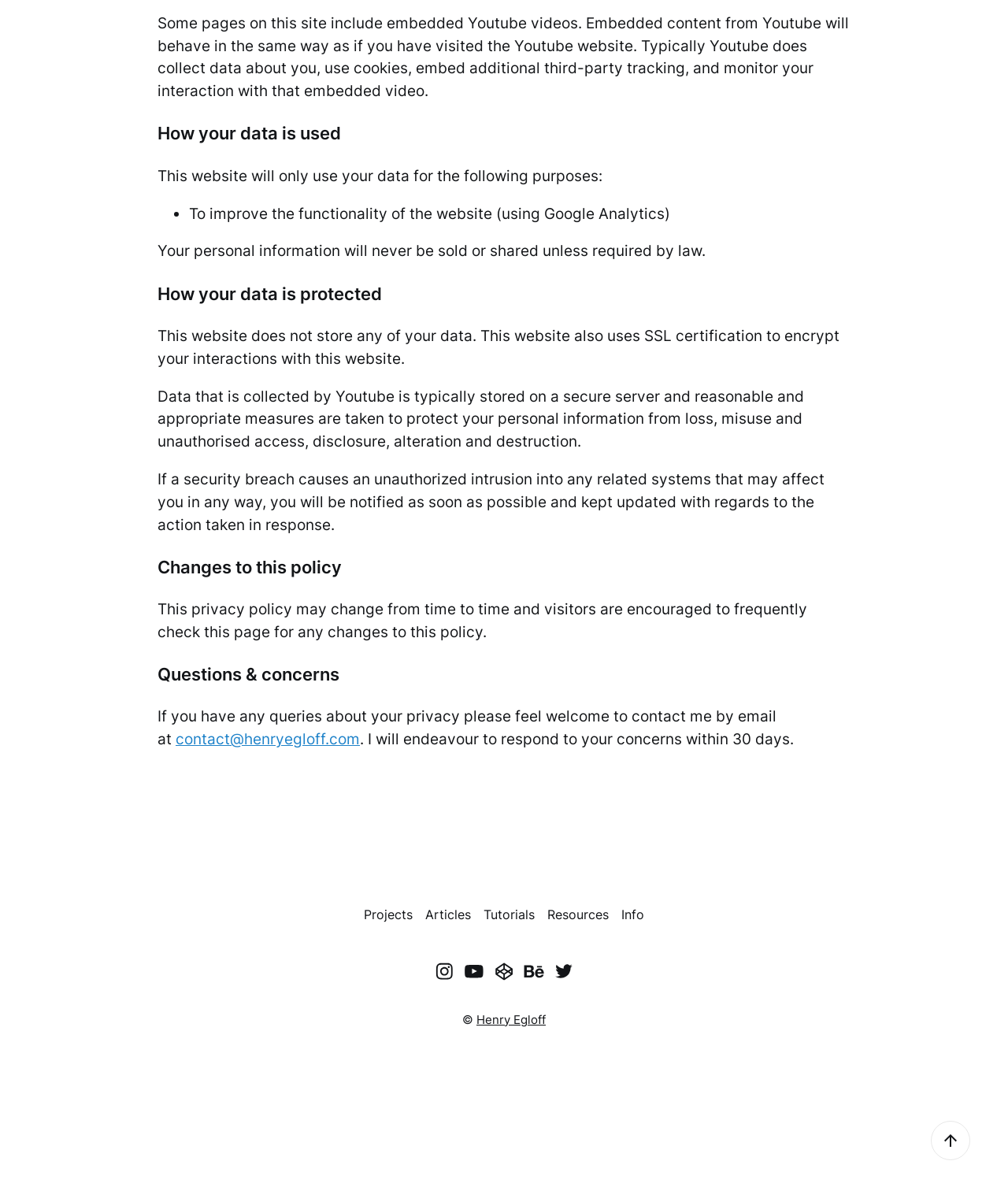Give a short answer using one word or phrase for the question:
How is data protected on this website?

Using SSL certification